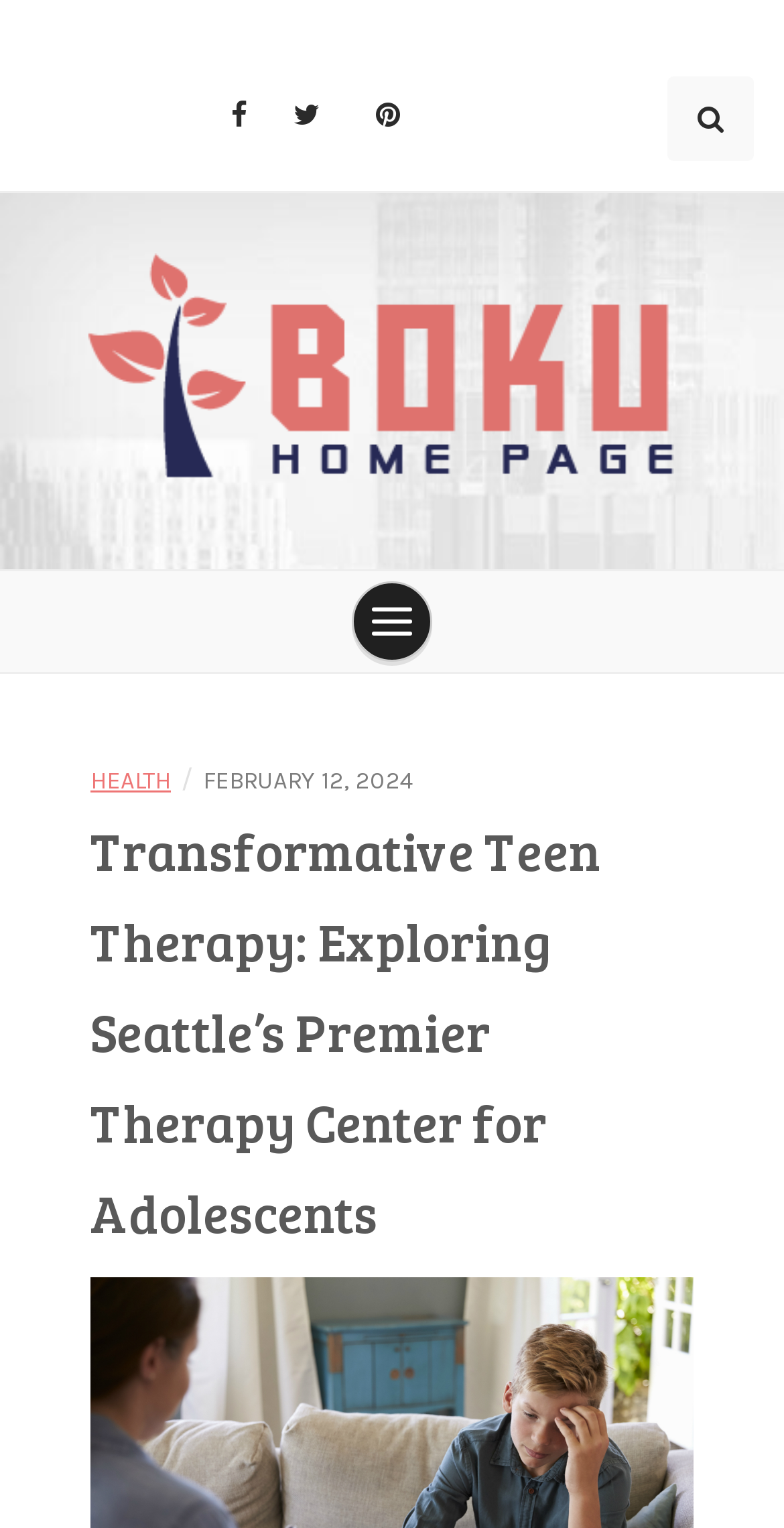Give a short answer to this question using one word or a phrase:
How many social media links are displayed at the top of the webpage?

3